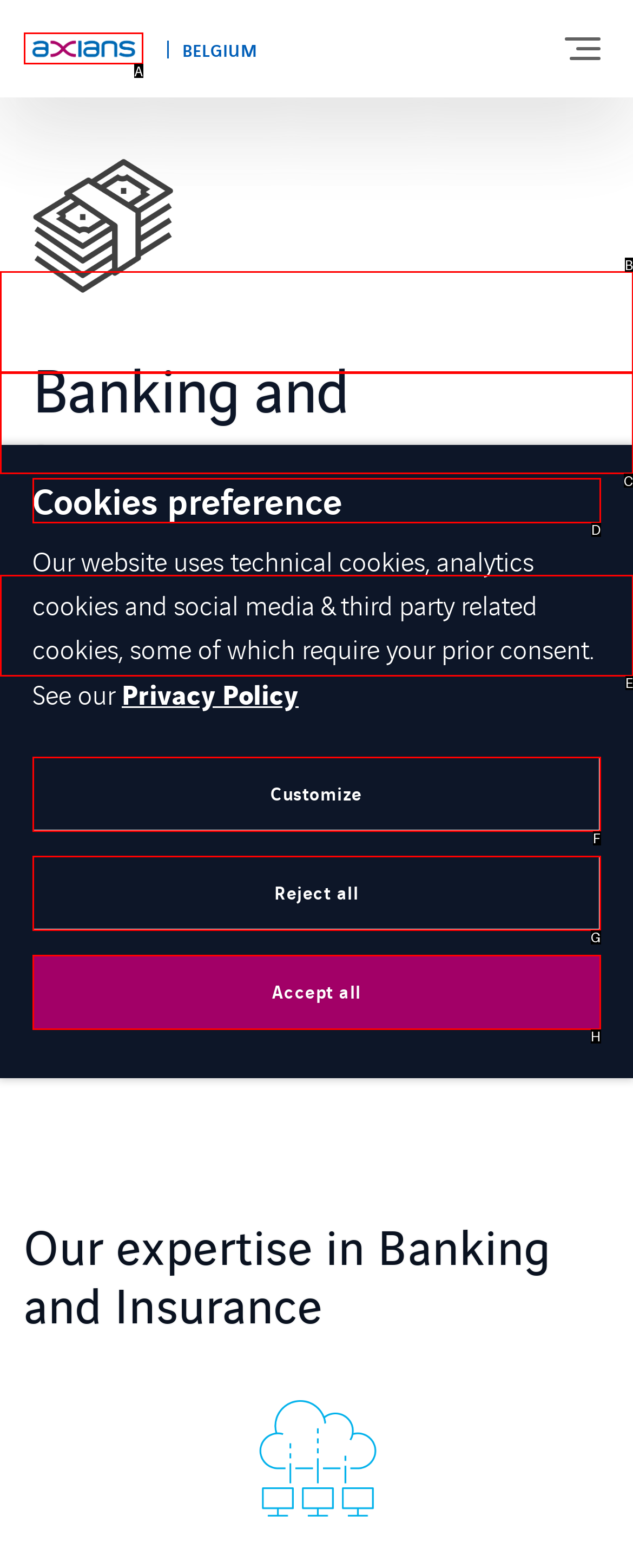From the given options, choose the one to complete the task: Click the Logo link
Indicate the letter of the correct option.

A